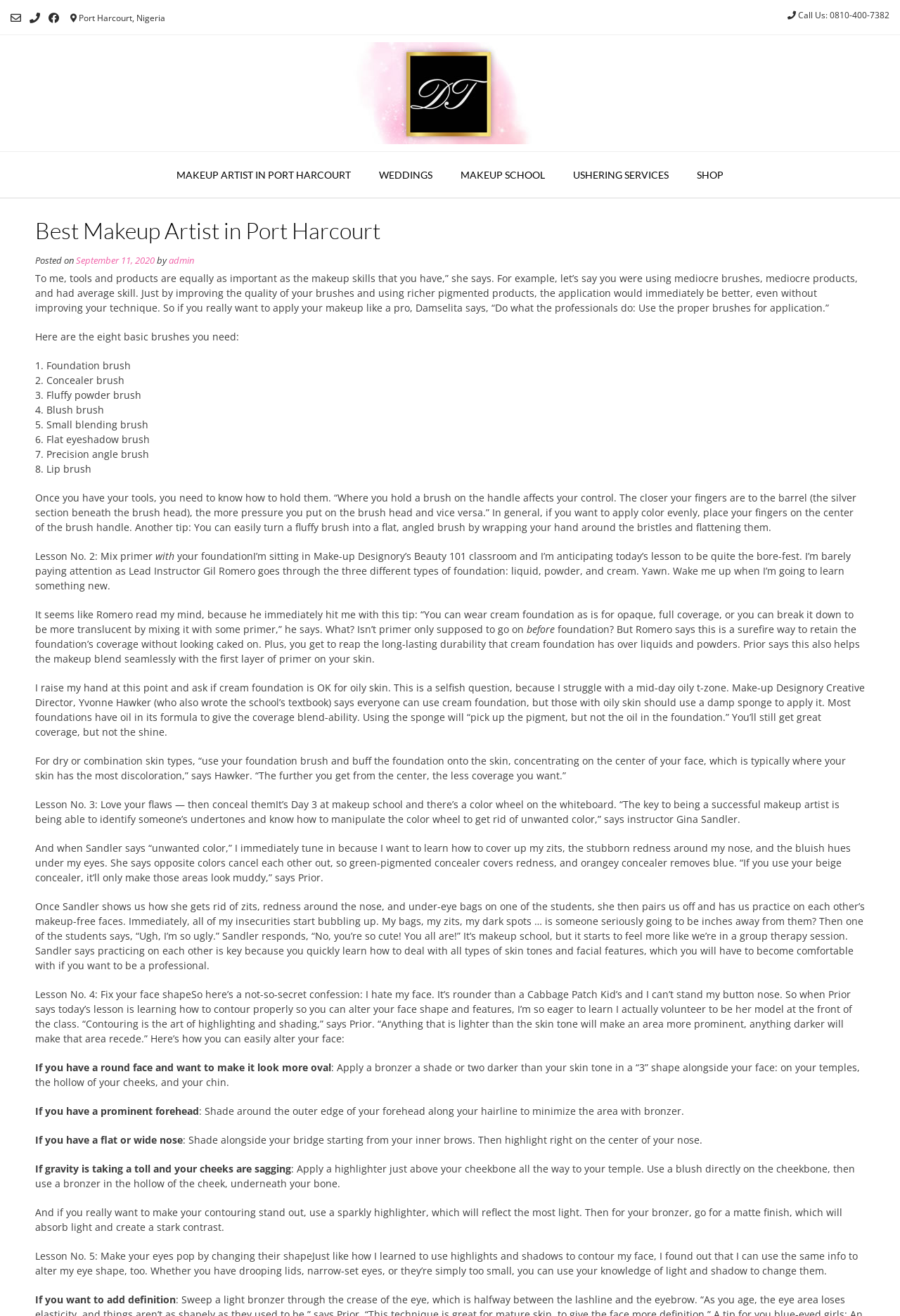Based on the image, please elaborate on the answer to the following question:
What is the phone number to call for makeup services?

I found the phone number to call for makeup services by looking at the static text element with the content 'Call Us: 0810-400-7382' which is located at the top of the webpage.